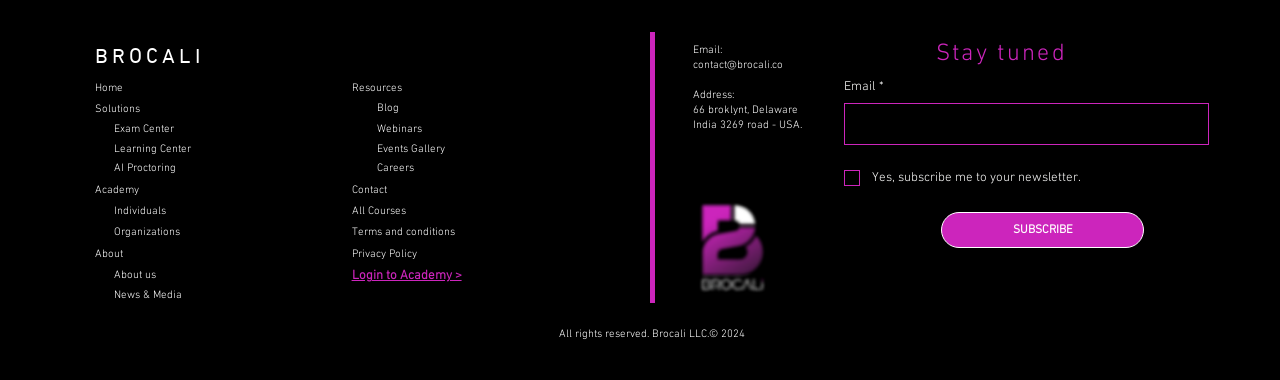Please respond to the question with a concise word or phrase:
What is the name of the company mentioned on this webpage?

Brocali LLC